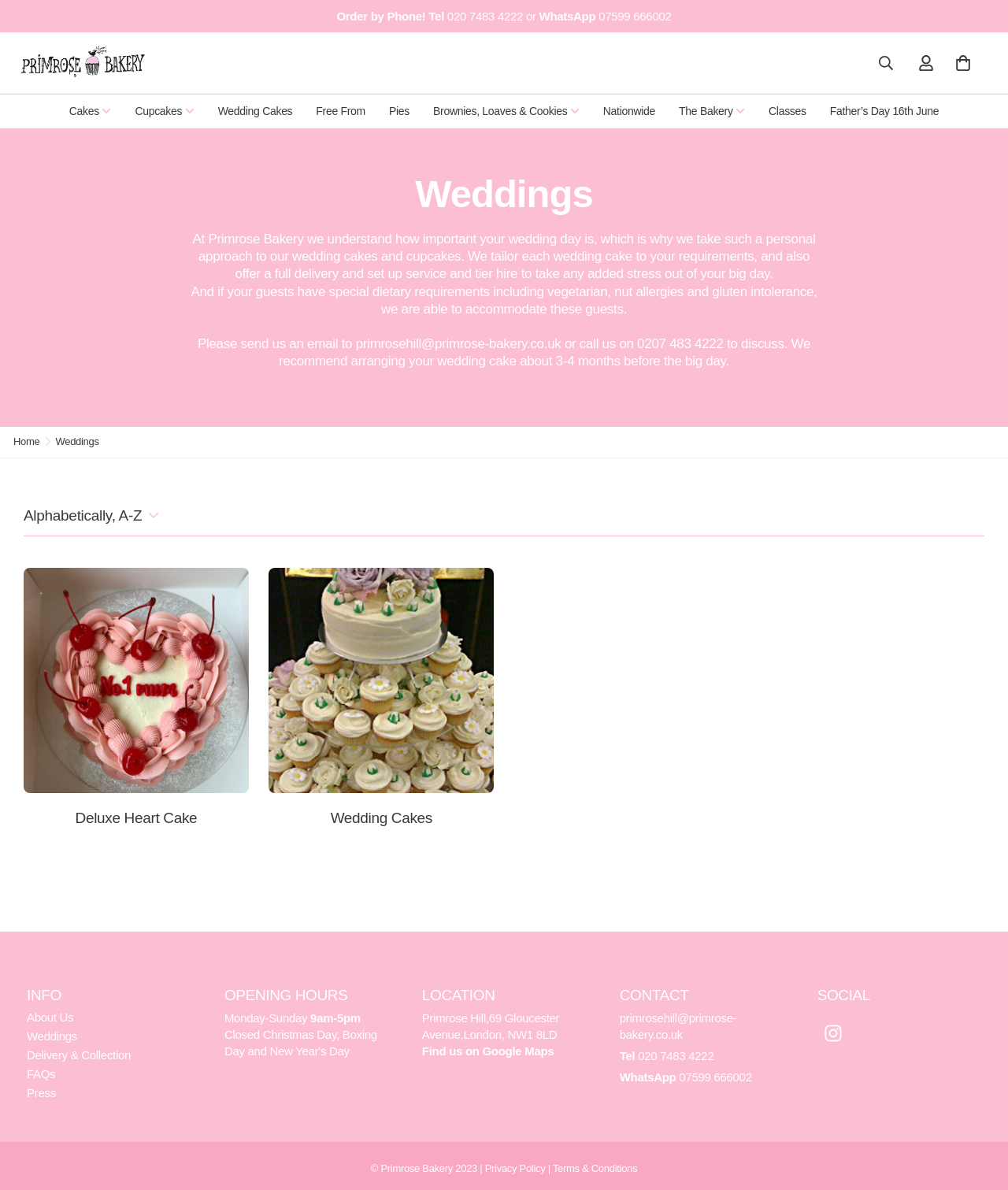Please determine the bounding box coordinates of the area that needs to be clicked to complete this task: 'Contact us'. The coordinates must be four float numbers between 0 and 1, formatted as [left, top, right, bottom].

[0.615, 0.829, 0.777, 0.844]